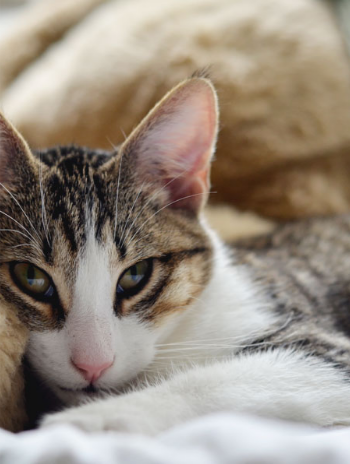What is the atmosphere in the setting?
Refer to the image and give a detailed answer to the question.

The caption describes the setting as 'serene', emphasizing the comfort and companionship shared among the cats, which suggests a peaceful and calm atmosphere.